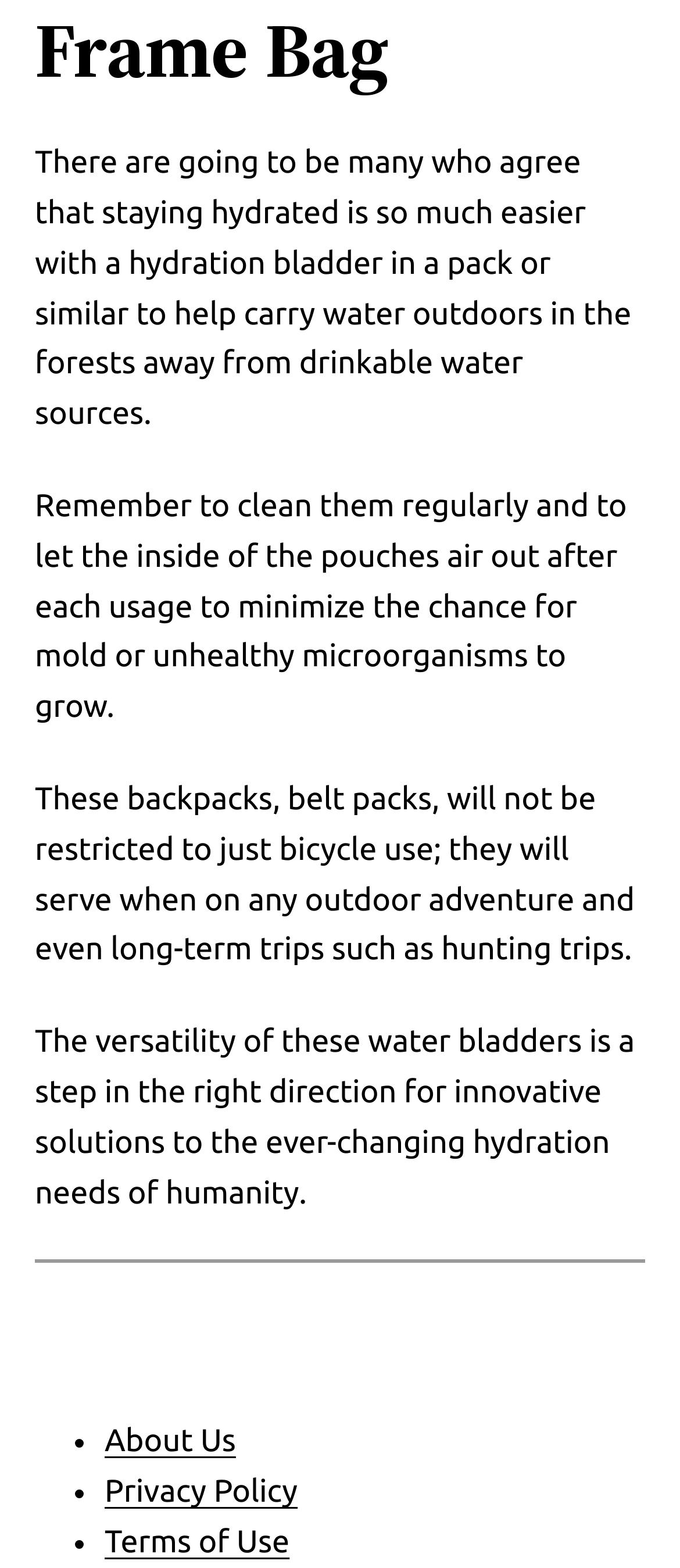Given the element description: "Terms of Use", predict the bounding box coordinates of the UI element it refers to, using four float numbers between 0 and 1, i.e., [left, top, right, bottom].

[0.154, 0.972, 0.426, 0.994]